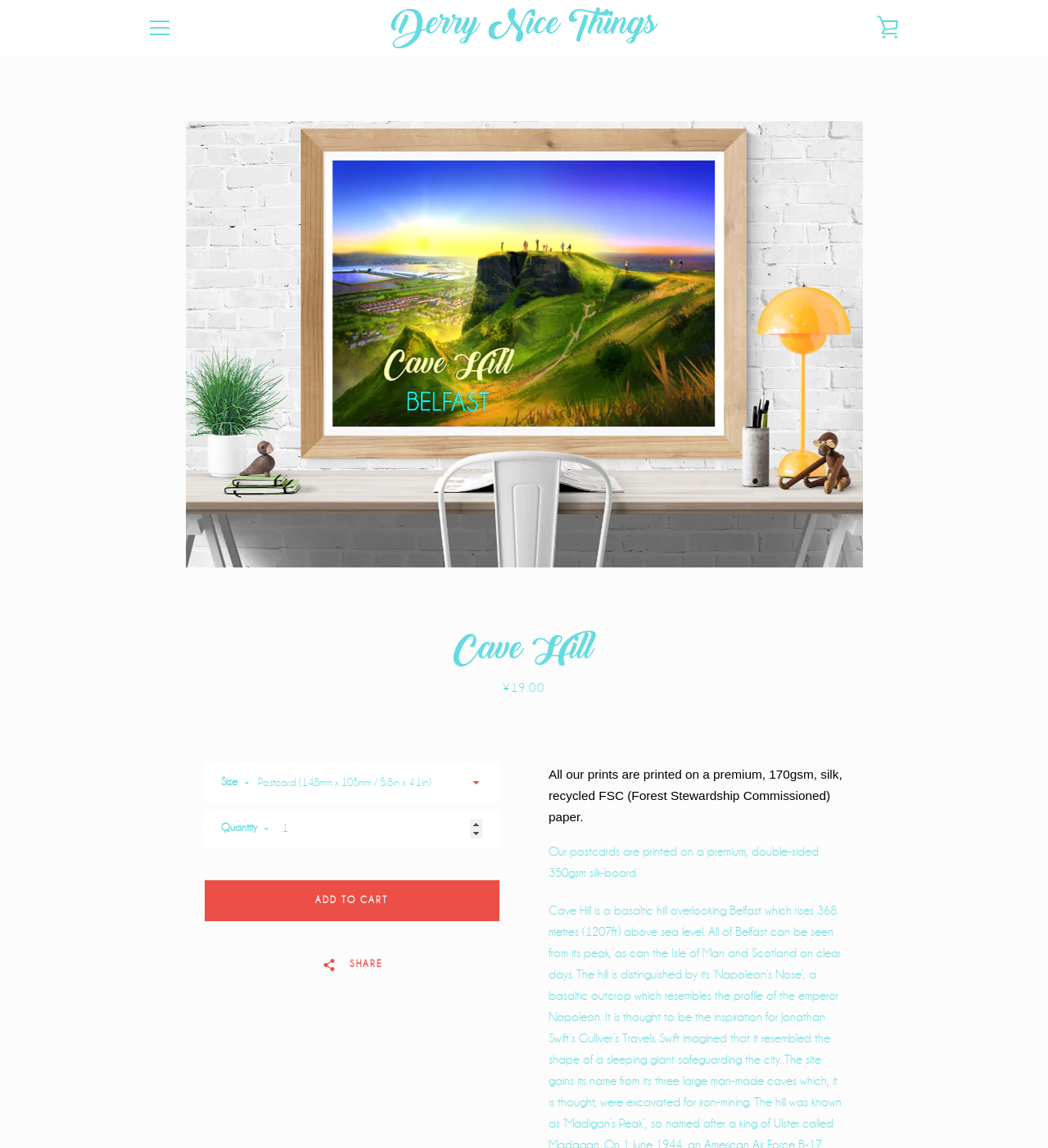Describe every aspect of the webpage in a detailed manner.

This webpage is about a product called "Cave Hill" from Derry Nice Things. At the top left, there is a link to skip to the content. Below it, there is a navigation menu with links to "About Us", "Shop", "Say Hello", and "Facebook", although they are currently hidden. 

On the top right, there is a link to view the cart. Below it, there is a large image of Cave Hill, which can be opened in a slideshow. 

The product information is displayed below the image. The product name "Cave Hill" is in a heading, followed by a paragraph of text. There are two static texts, one indicating the price "¥19.00" and the other describing the paper quality. 

Below the product description, there are options to select the size and quantity of the product. There is a combobox to choose the size and a spinbutton to set the quantity. 

An "ADD TO CART" button is located below the options, and a "SHARE" button is on the right side of it. 

At the bottom of the page, there is a content information section. It contains a search link, a static text to sign up for a newsletter, and a layout table with a textbox to enter an email address and a "sign up" button. 

There are also social media links, including Facebook, and a copyright notice at the very bottom of the page.